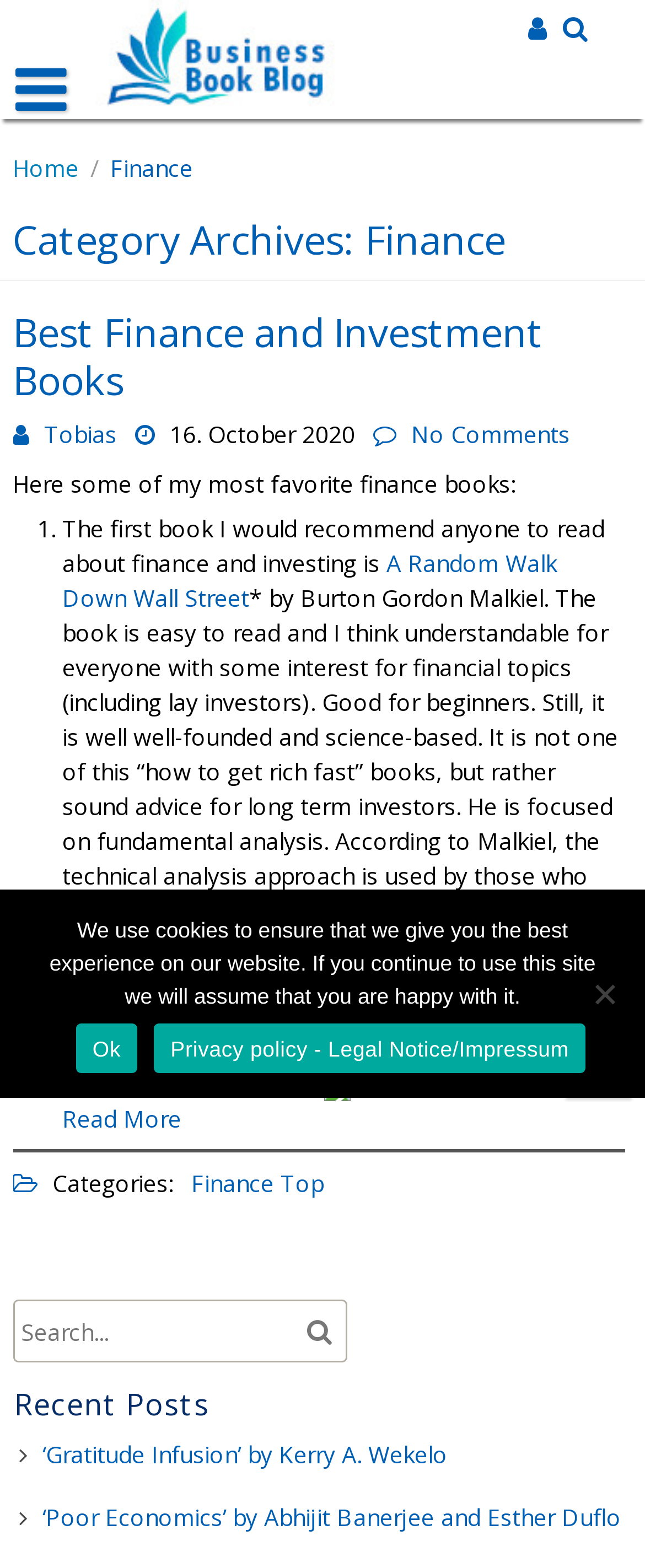Find the bounding box coordinates for the area you need to click to carry out the instruction: "Search for a book". The coordinates should be four float numbers between 0 and 1, indicated as [left, top, right, bottom].

[0.023, 0.835, 0.446, 0.865]